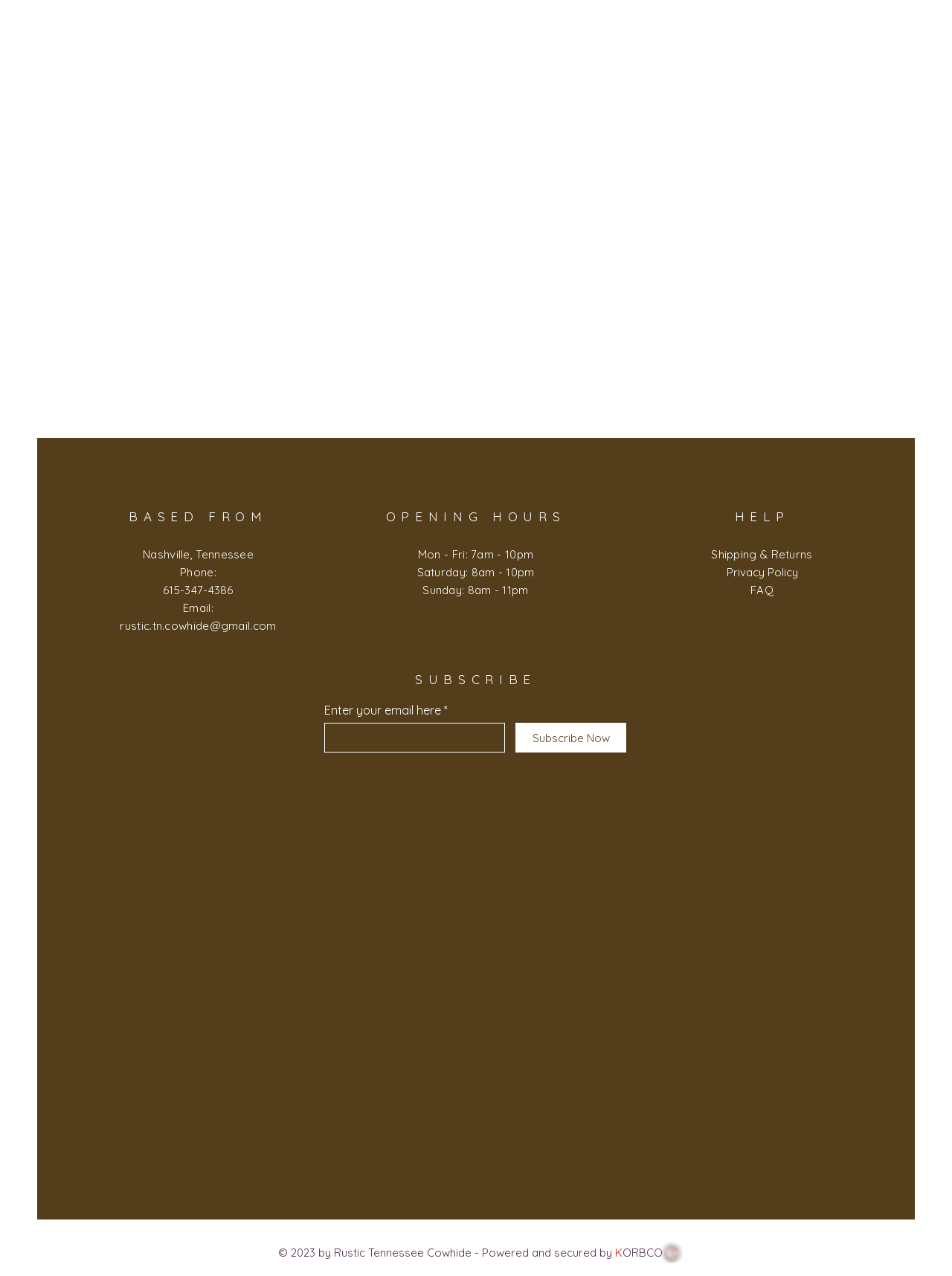What are the opening hours on Saturday?
Using the image, provide a detailed and thorough answer to the question.

I found the opening hours by looking at the StaticText element with the OCR text 'Saturday: 8am - 10pm'.